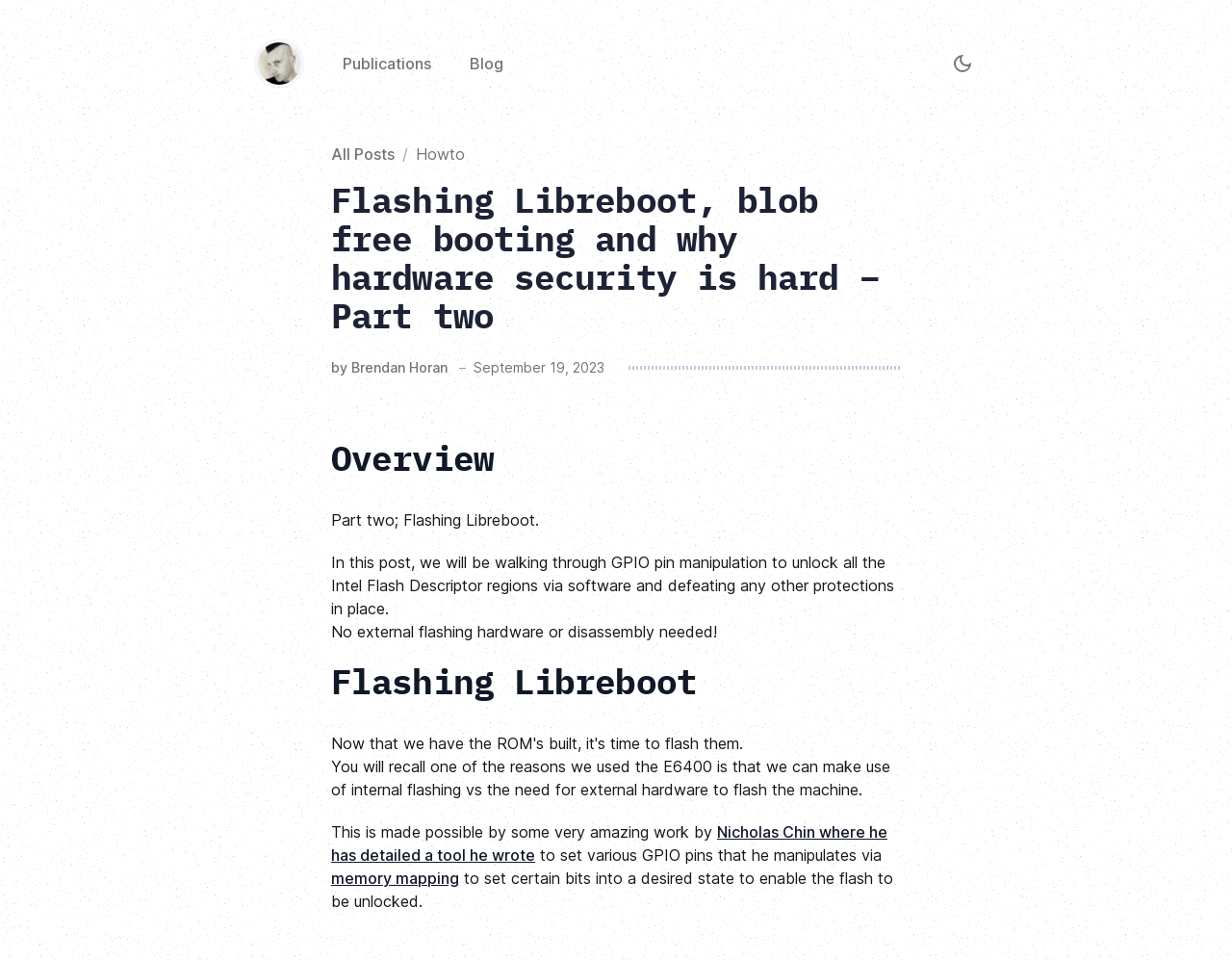Illustrate the webpage's structure and main components comprehensively.

The webpage is a blog post titled "Flashing Libreboot, blob free booting and why hardware security is hard – Part two" by Brendan Horan. At the top left, there is a small avatar image of the author, Brendan Horan. To the right of the avatar, there is a navigation menu with links to "Publications" and "Blog". 

On the top right, there is a button to switch the theme, accompanied by a dark theme image. Below the navigation menu, there is a breadcrumb trail with links to "All Posts" and "Howto". 

The main content of the blog post is divided into sections, each with a heading. The first section is an overview, which provides a brief summary of the post. The subsequent sections are "Flashing Libreboot" and others, which detail the process of flashing Libreboot to the Dell E6400. 

Throughout the post, there are several paragraphs of text that explain the process, including the use of GPIO pin manipulation to unlock Intel Flash Descriptor regions and defeat other protections. There are also links to external resources, such as a tool written by Nicholas Chin and a reference to memory mapping.